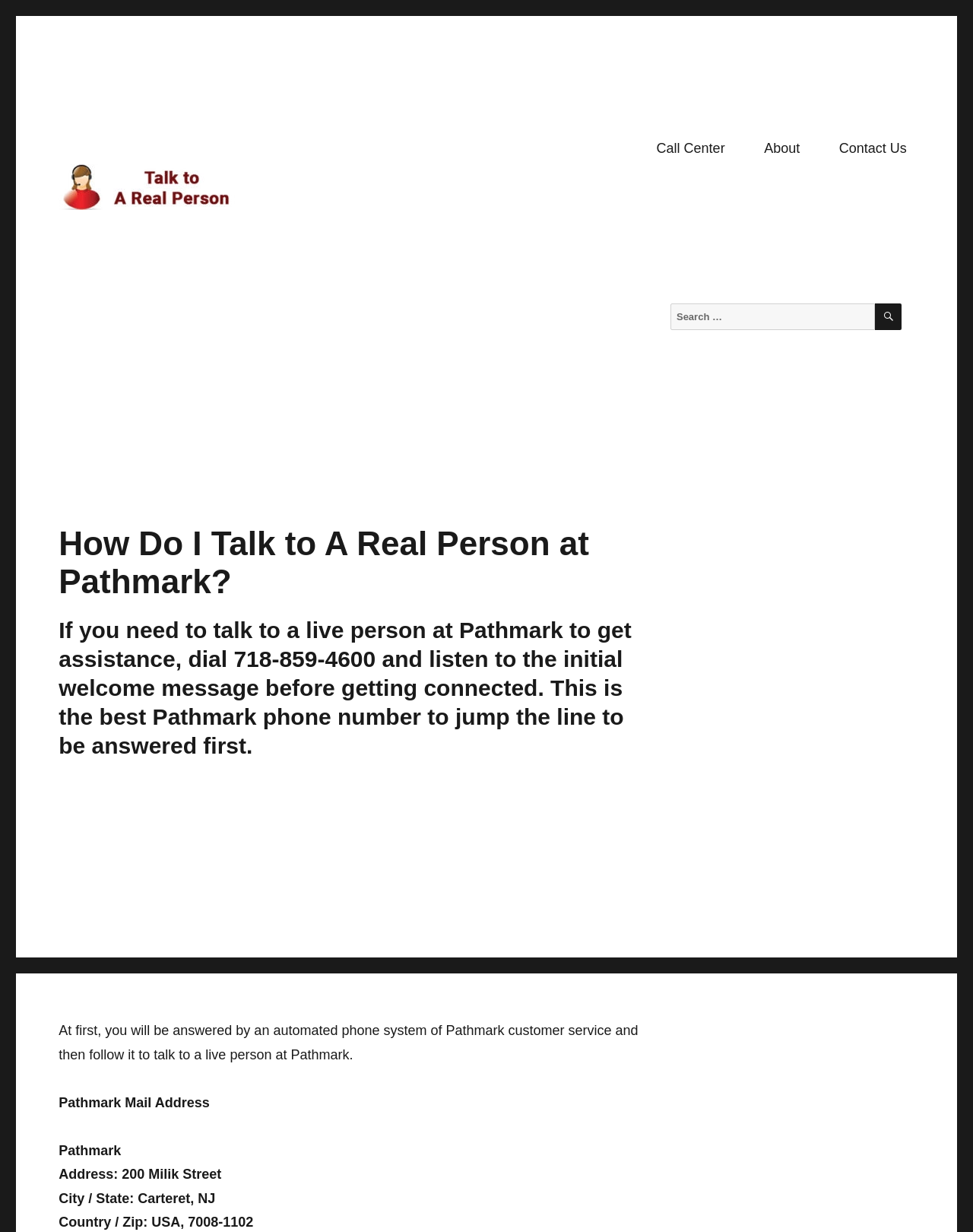Detail the various sections and features present on the webpage.

The webpage is about getting assistance from a live person at Pathmark. At the top, there is a prominent link "Talk to A Real Person – Get The Number To Speak to Customer Service" with an accompanying image, which is positioned near the top-left corner of the page. Below this link, there is a brief heading "Get the Correct Phone Number, to Talk to a Real Person".

On the top-right side, there is a primary navigation menu with three links: "Call Center", "About", and "Contact Us". The "Contact Us" link is positioned at the far right.

The main content of the page is divided into sections. The first section has a heading "How Do I Talk to A Real Person at Pathmark?" followed by a detailed instruction on how to get assistance from a live person at Pathmark, including the phone number 718-859-4600. Below this, there is a paragraph explaining the automated phone system and how to talk to a live person.

The next section provides Pathmark's mail address, including the street address, city, state, and zip code.

At the bottom-right corner, there is a search bar with a search button and a label "Search for:".